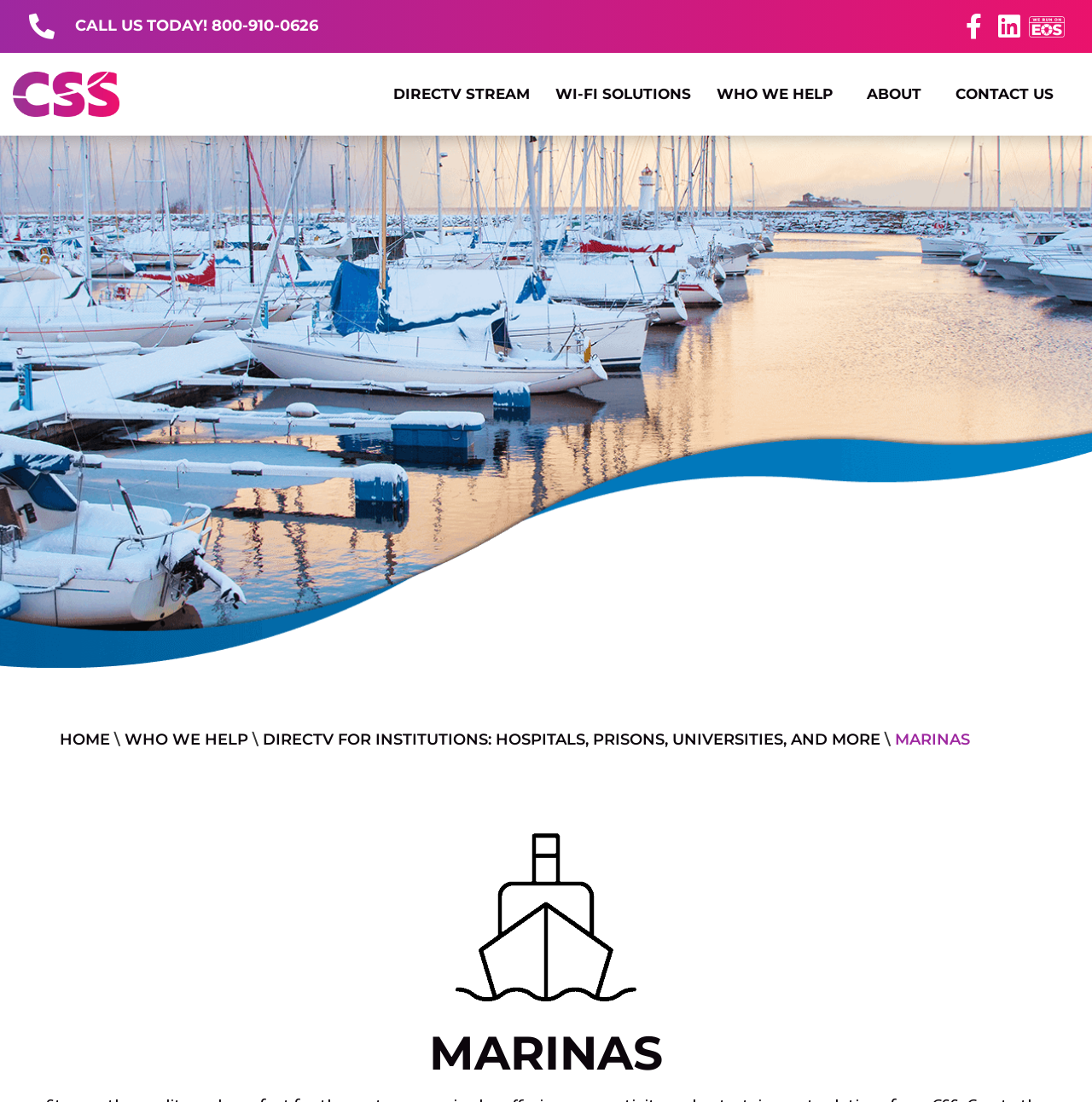Based on the element description, predict the bounding box coordinates (top-left x, top-left y, bottom-right x, bottom-right y) for the UI element in the screenshot: CONTACT US

[0.863, 0.067, 0.977, 0.104]